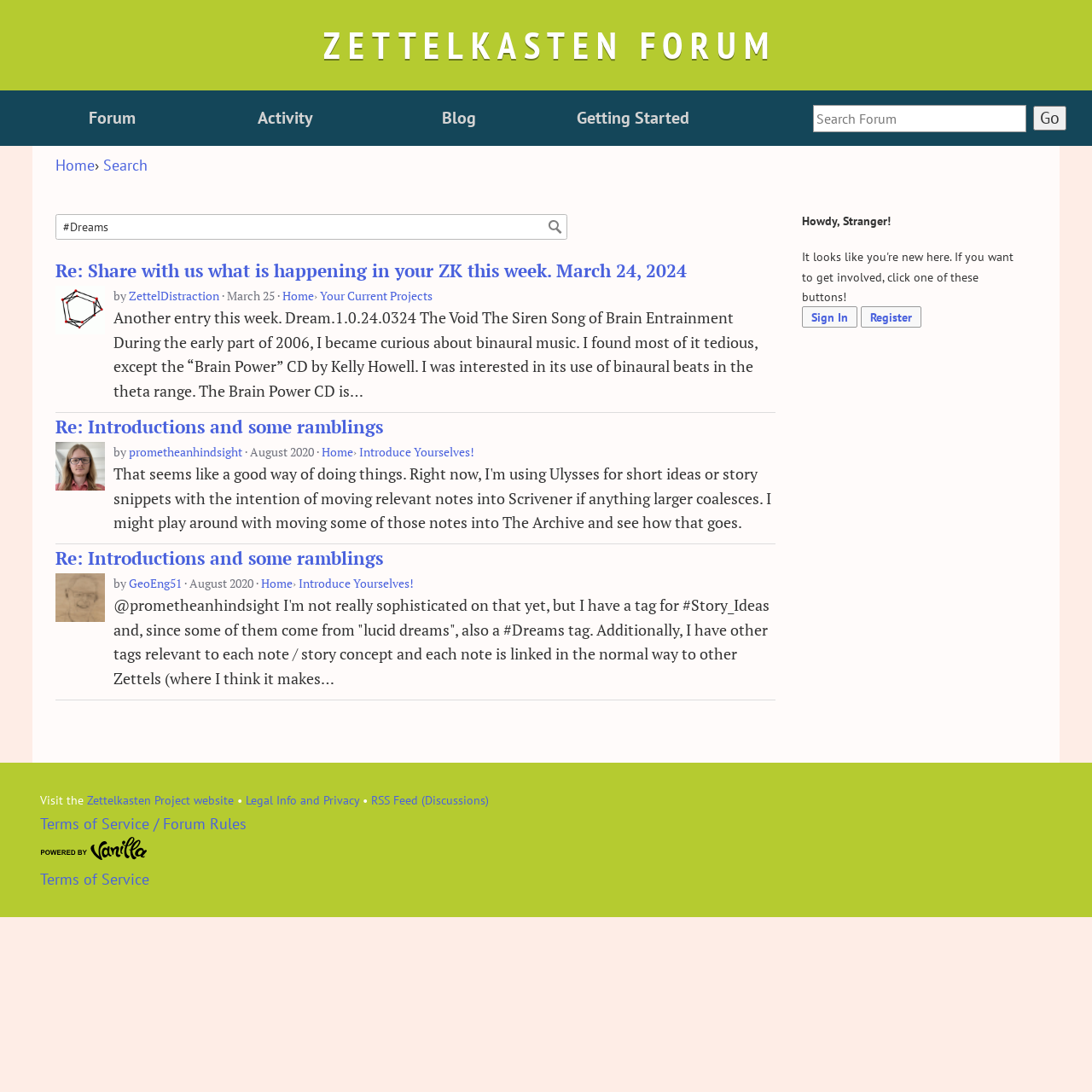What is the topic of the post 'Re: Introductions and some ramblings'?
Utilize the information in the image to give a detailed answer to the question.

The topic of the post can be inferred from the title of the post, which is 'Re: Introductions and some ramblings', indicating that the post is a response to a previous post about introductions and ramblings.